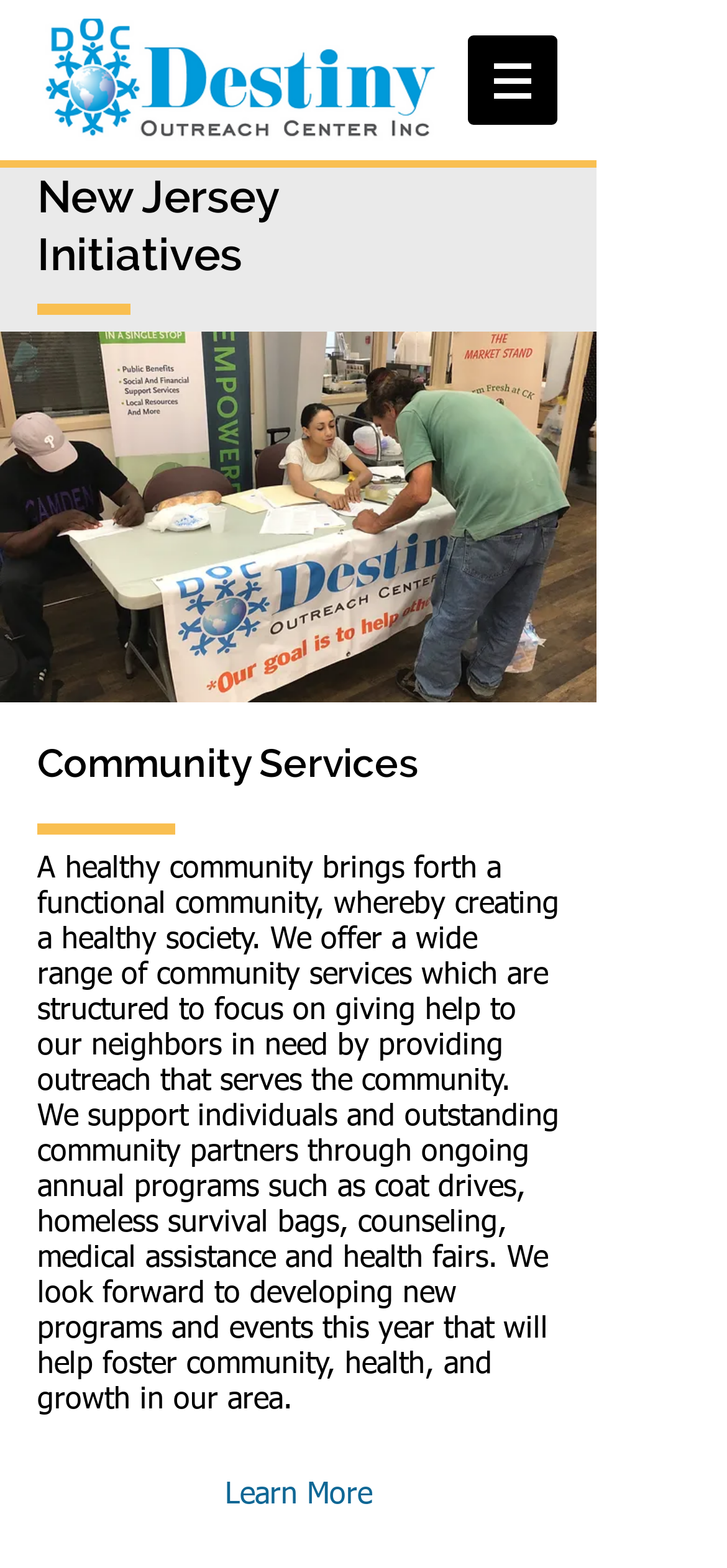What can be learned by clicking the 'Learn More' link?
Using the details from the image, give an elaborate explanation to answer the question.

By clicking the 'Learn More' link, one can learn more about the community services offered by the organization, as it is placed at the bottom of the 'Community Services' section, which provides an overview of the services.